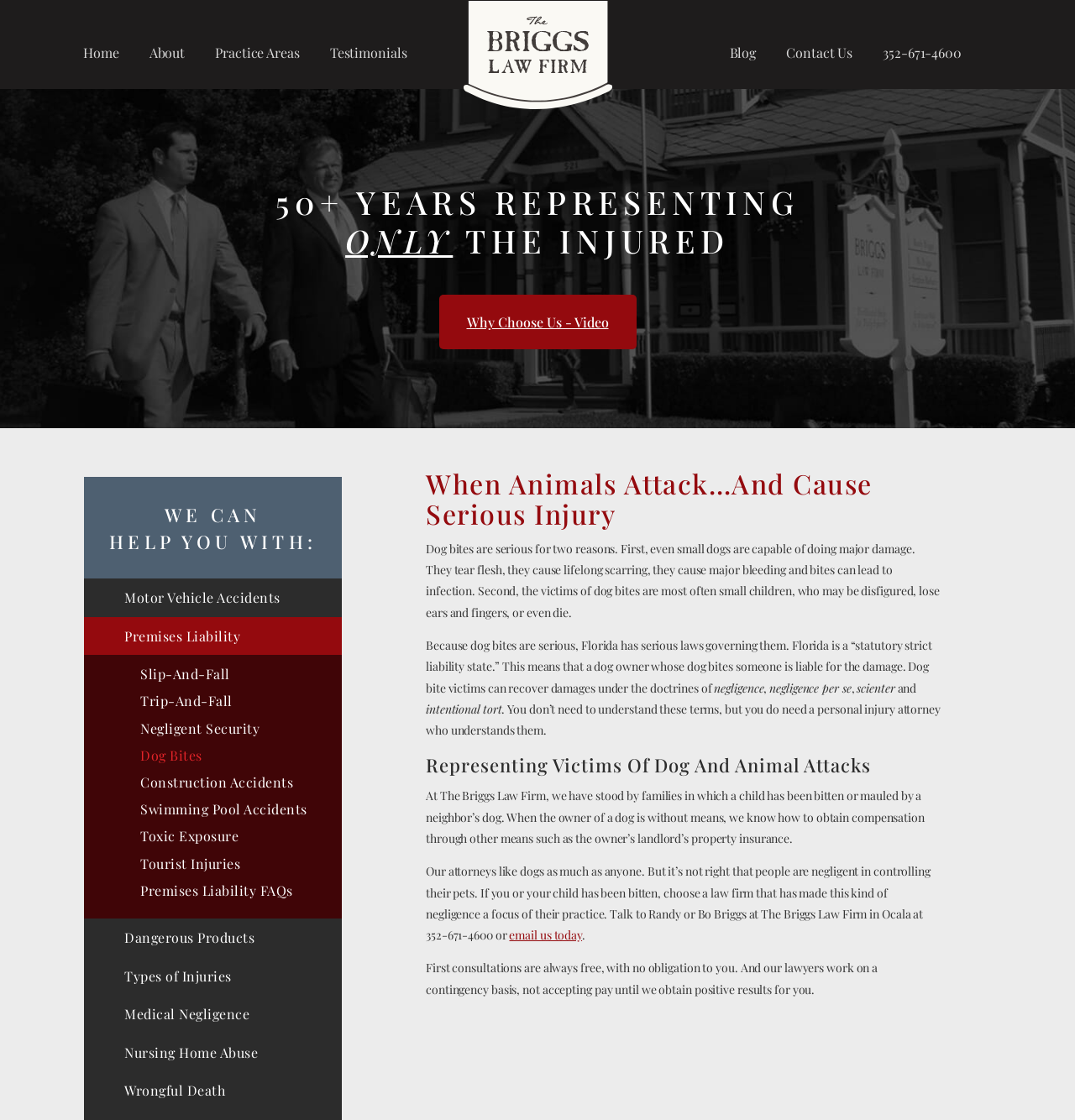Identify the bounding box coordinates of the region that needs to be clicked to carry out this instruction: "Read about 'Why Choose Us - Video'". Provide these coordinates as four float numbers ranging from 0 to 1, i.e., [left, top, right, bottom].

[0.408, 0.263, 0.592, 0.312]